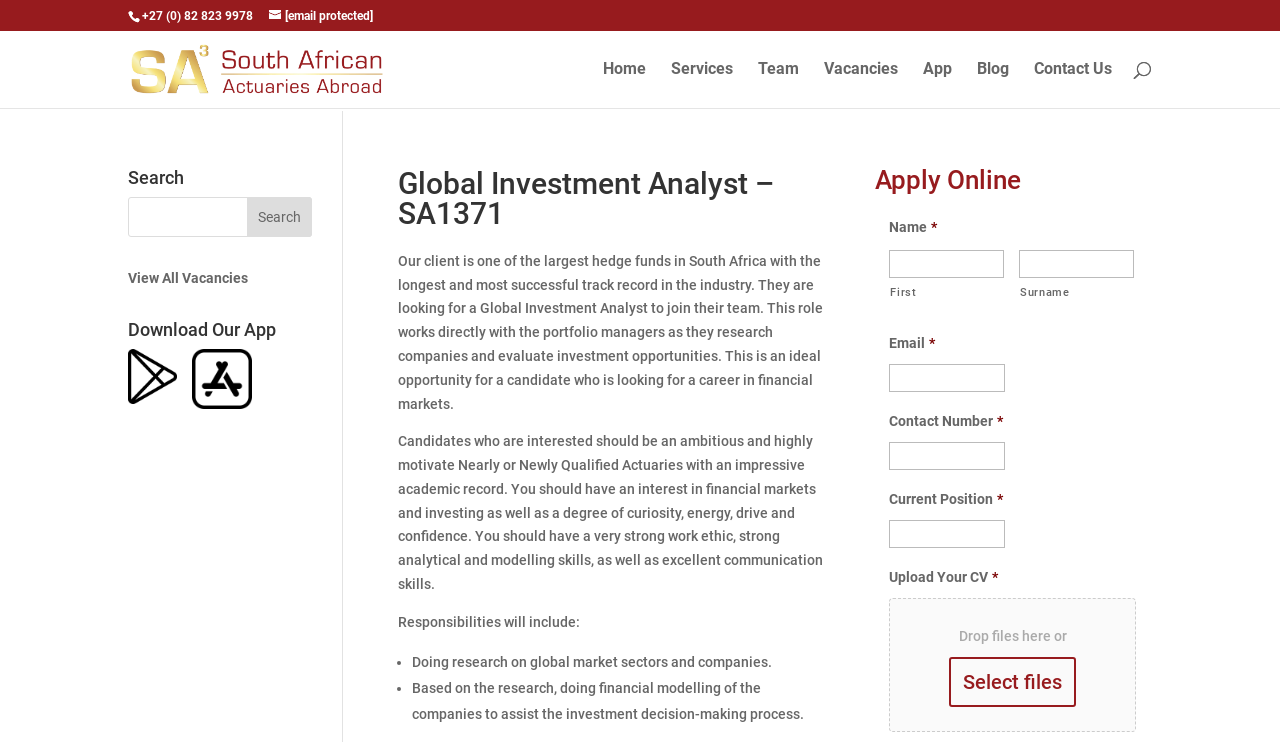Please predict the bounding box coordinates of the element's region where a click is necessary to complete the following instruction: "Apply online". The coordinates should be represented by four float numbers between 0 and 1, i.e., [left, top, right, bottom].

[0.684, 0.222, 0.798, 0.263]